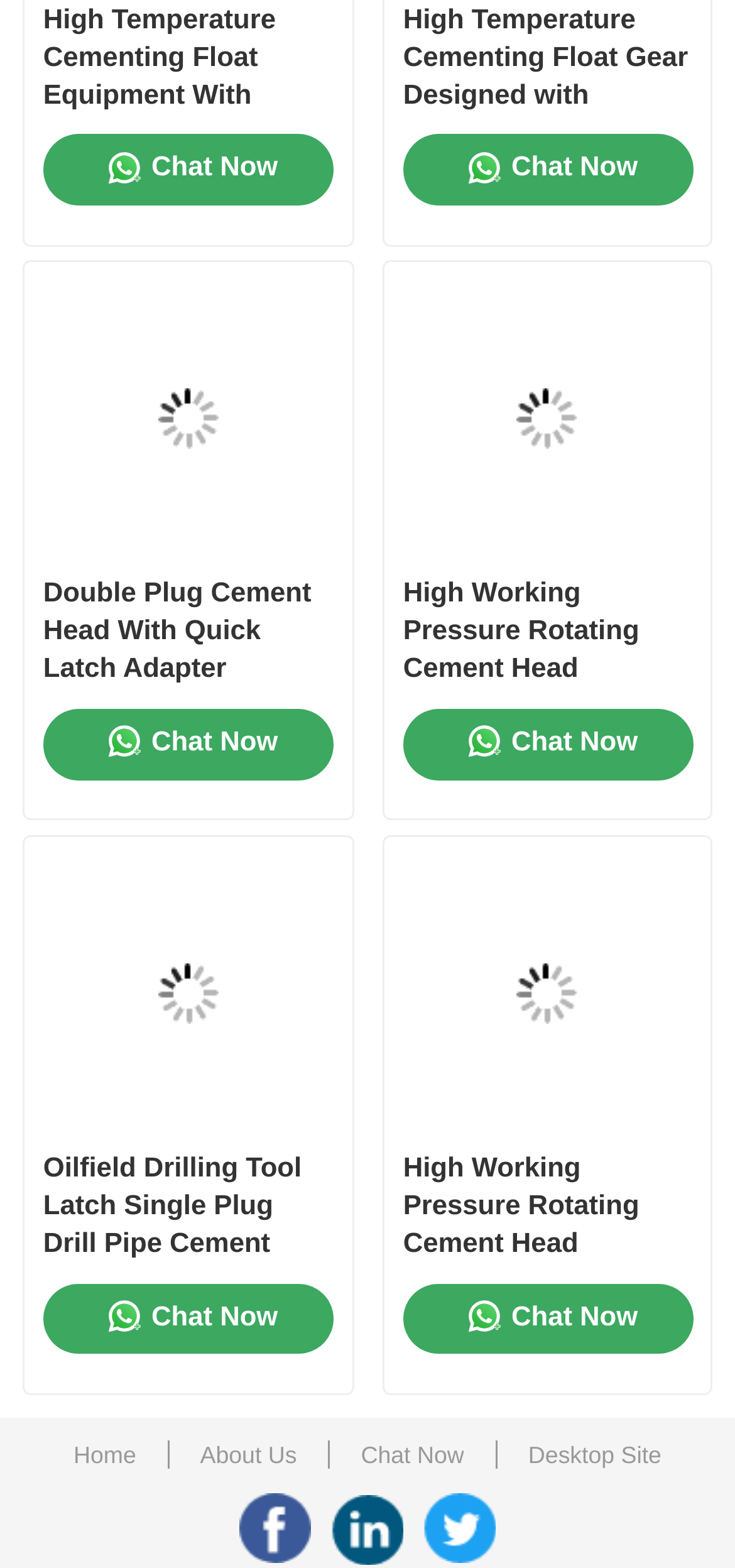Using the provided element description "Products", determine the bounding box coordinates of the UI element.

[0.08, 0.688, 0.92, 0.754]